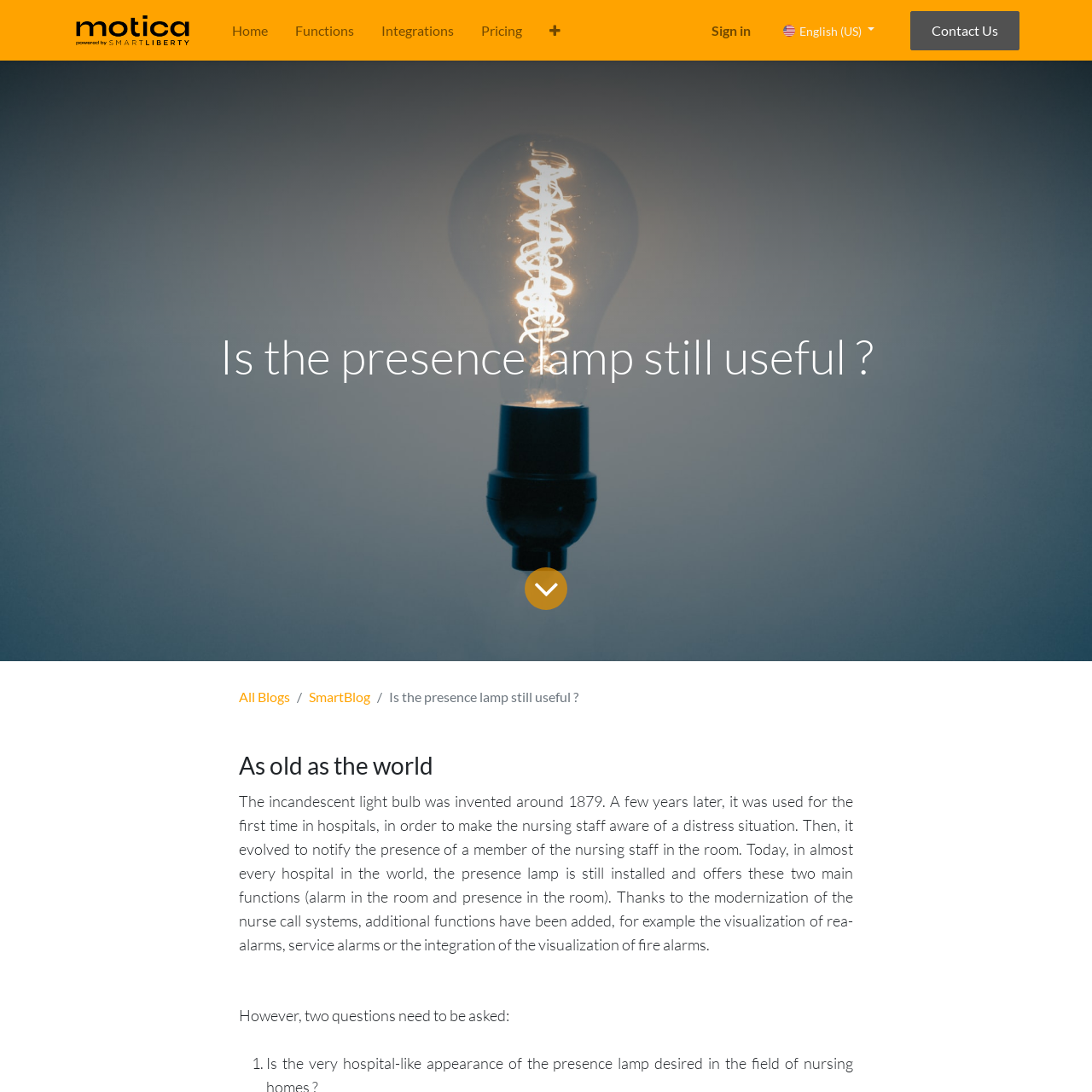How many main functions does the presence lamp have?
Based on the image, provide a one-word or brief-phrase response.

two